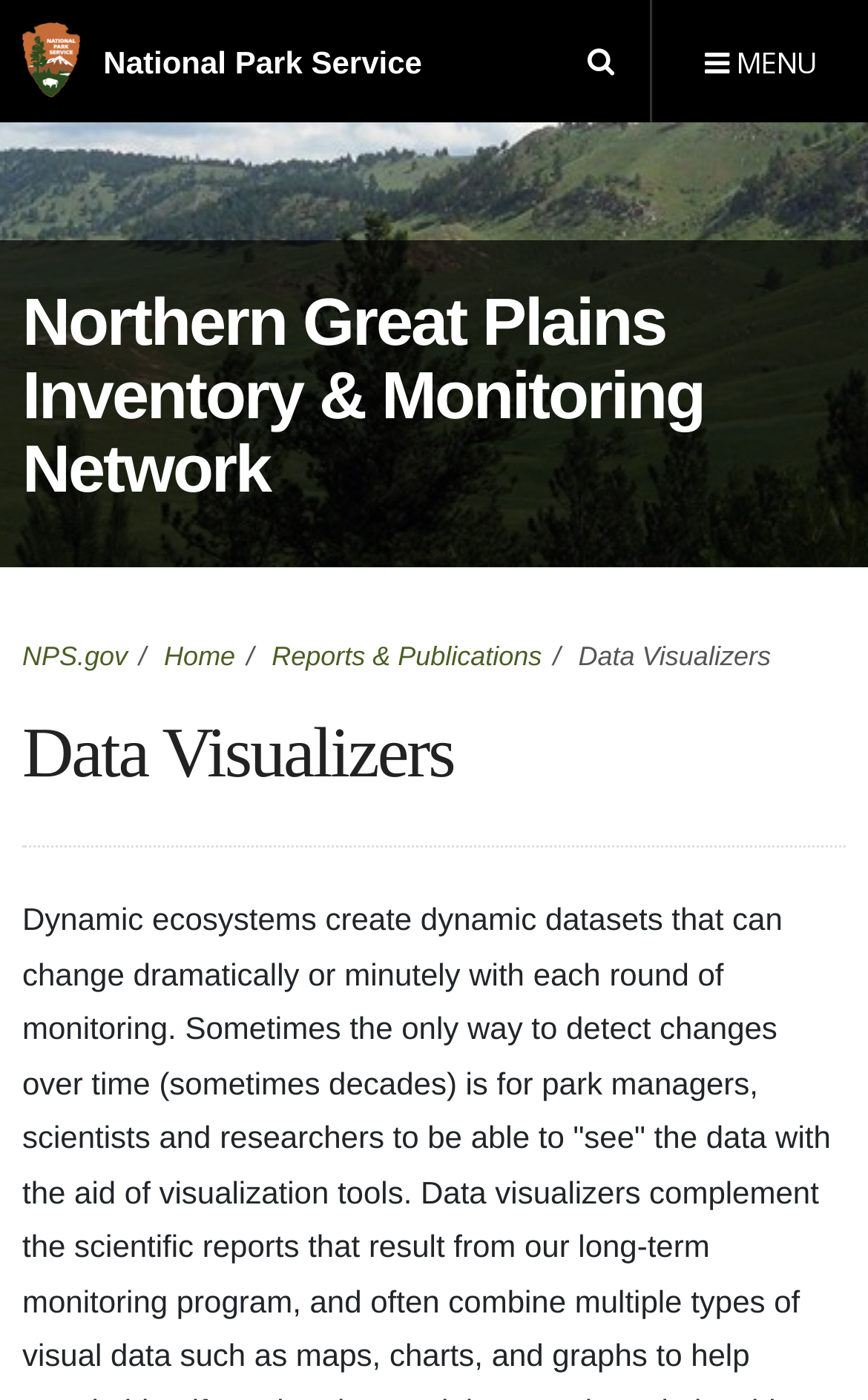Refer to the image and answer the question with as much detail as possible: How many menu items are there in the open menu?

I analyzed the button element with the text 'Open Menu' and its child elements, which are 'OPEN' and 'MENU', and inferred that there are 2 menu items in the open menu.